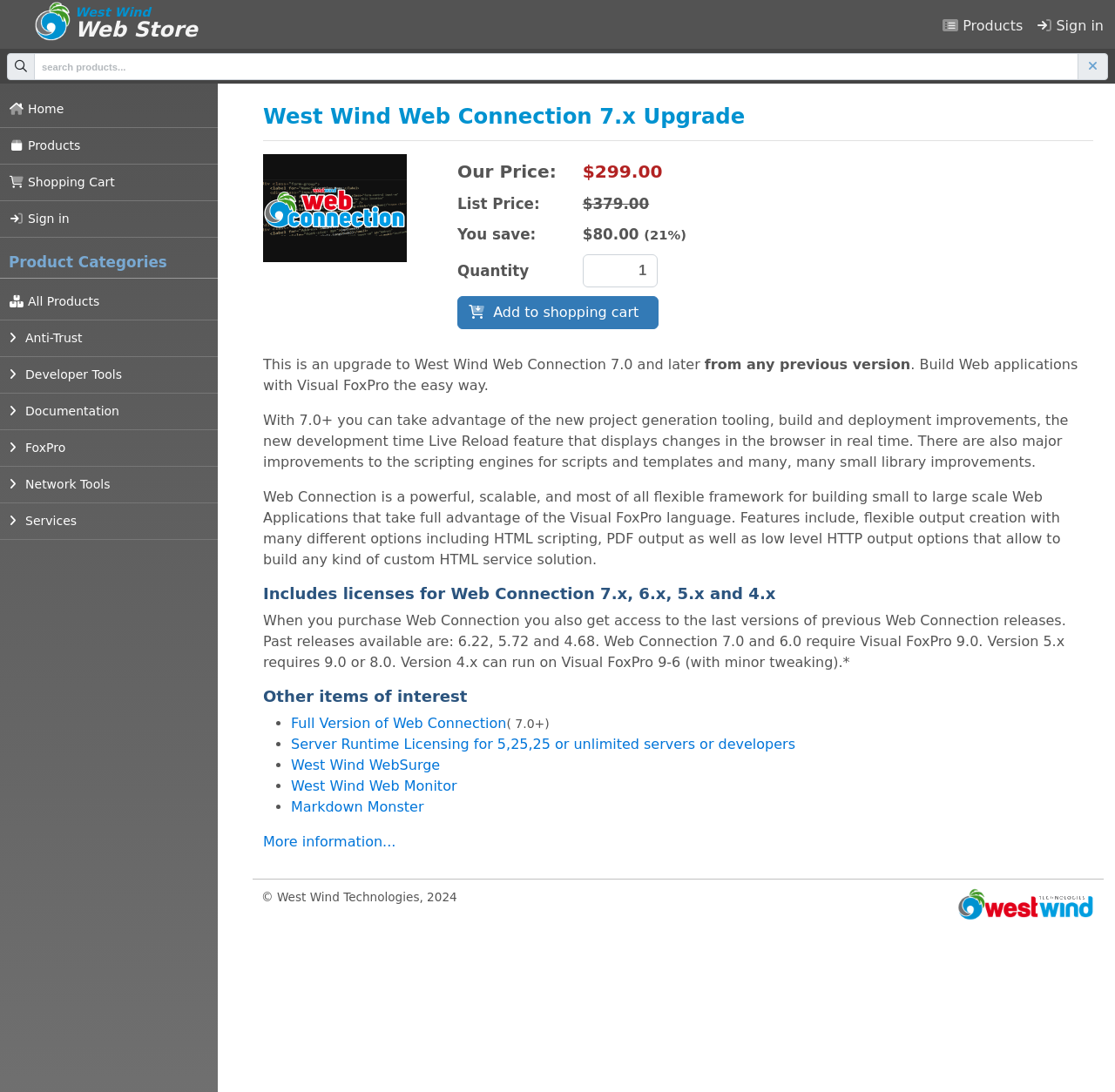Could you specify the bounding box coordinates for the clickable section to complete the following instruction: "Add to shopping cart"?

[0.41, 0.271, 0.591, 0.302]